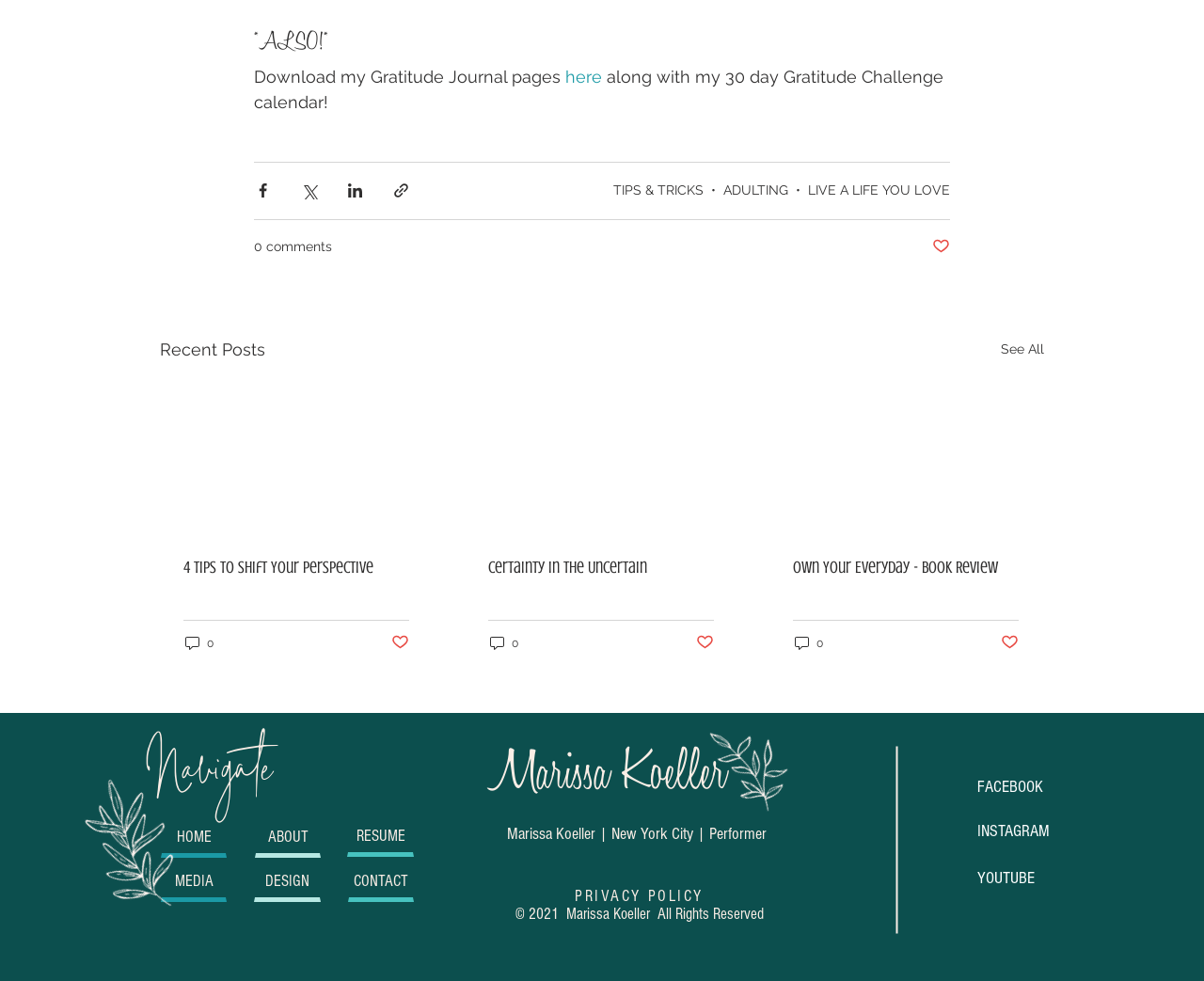Analyze the image and answer the question with as much detail as possible: 
What is the theme of the 'LIVE A LIFE YOU LOVE' link?

I found a link 'LIVE A LIFE YOU LOVE' which suggests that the theme of this link is related to self-improvement or personal growth.